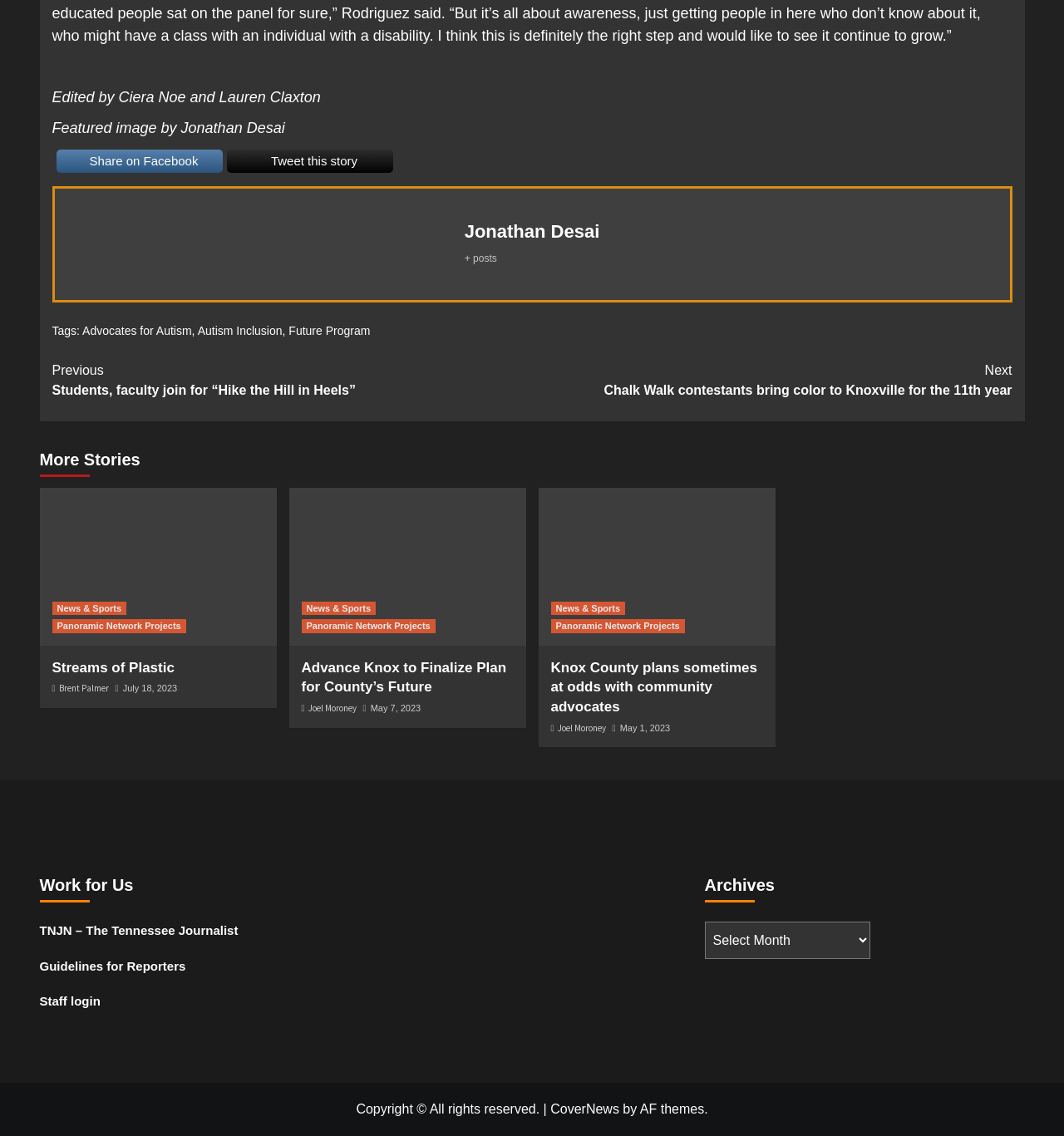How many stories are displayed on the webpage?
Based on the screenshot, give a detailed explanation to answer the question.

There are three stories displayed on the webpage, each with a figure, heading, and links to the story and its category.